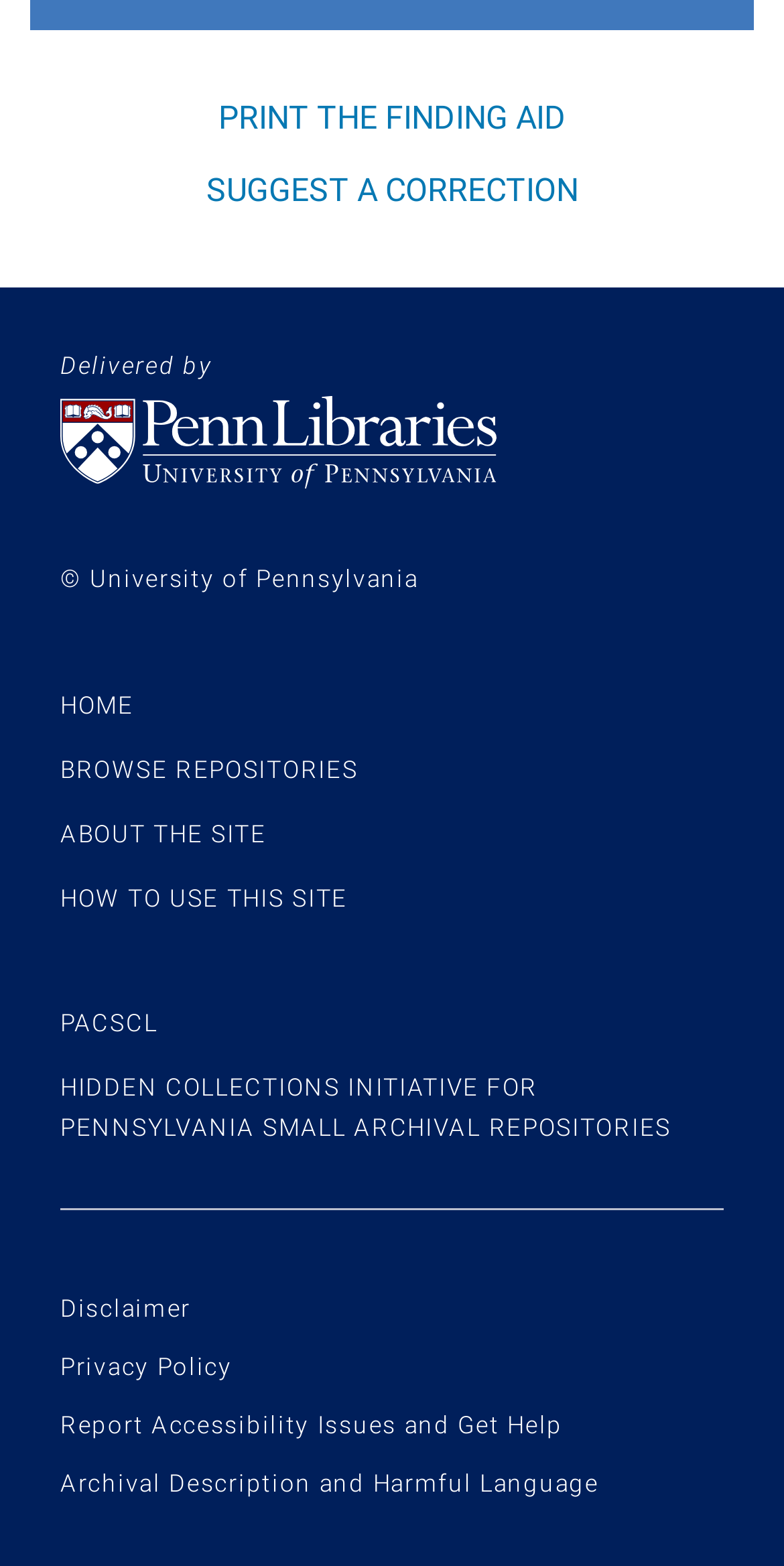What is the name of the initiative?
Could you please answer the question thoroughly and with as much detail as possible?

The link 'HIDDEN COLLECTIONS INITIATIVE FOR PENNSYLVANIA SMALL ARCHIVAL REPOSITORIES' is located in the footer section, indicating that the name of the initiative is the Hidden Collections Initiative.